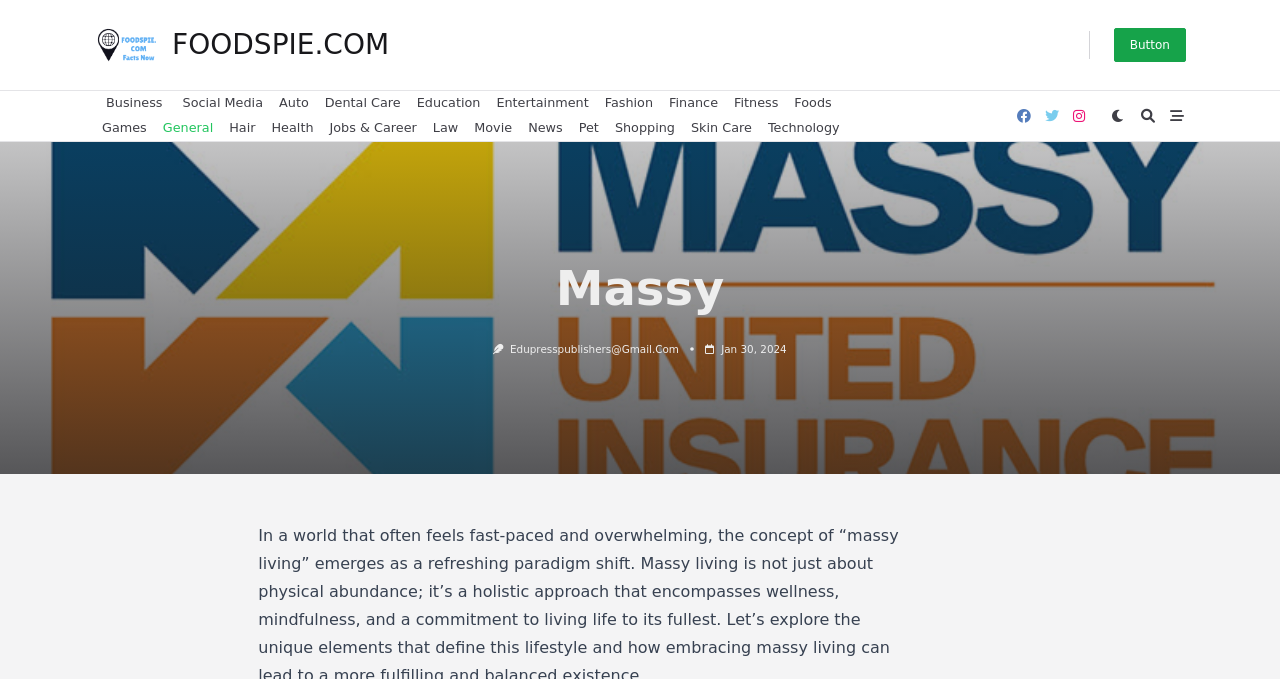Determine the bounding box coordinates of the element's region needed to click to follow the instruction: "Click on Facts Now". Provide these coordinates as four float numbers between 0 and 1, formatted as [left, top, right, bottom].

[0.073, 0.037, 0.125, 0.096]